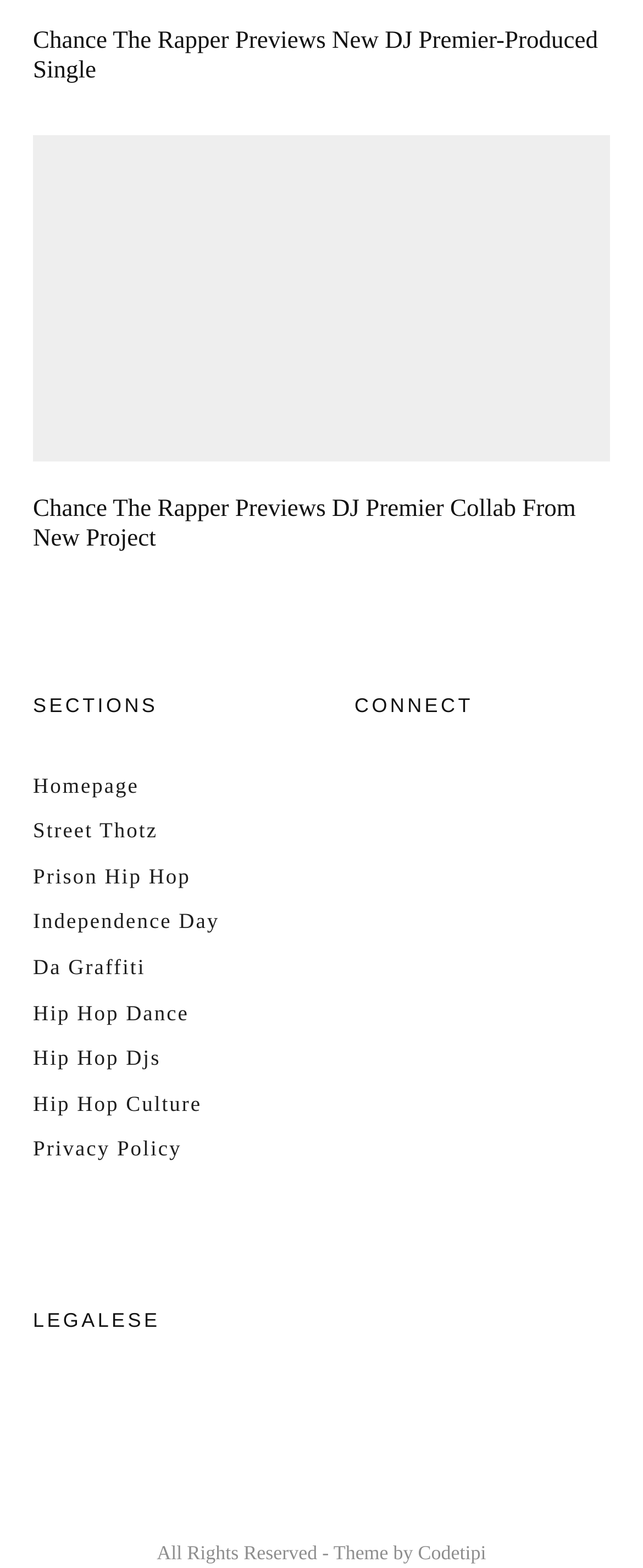How many sections are available on the website?
Please craft a detailed and exhaustive response to the question.

I counted the number of link elements under the complementary element with the heading 'SECTIONS' and found 7 links, which represent 7 sections available on the website.